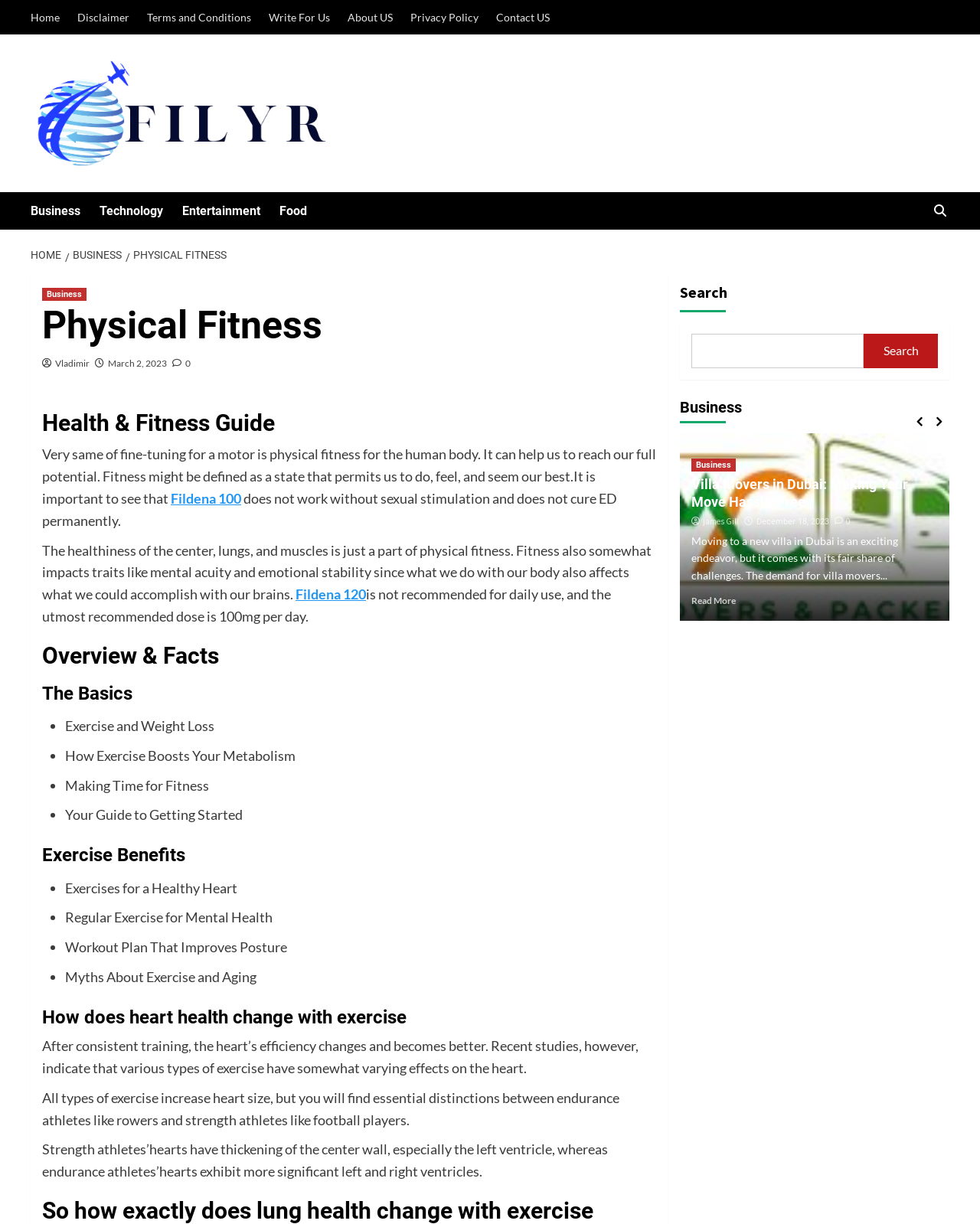Identify the bounding box coordinates of the part that should be clicked to carry out this instruction: "post comment".

None